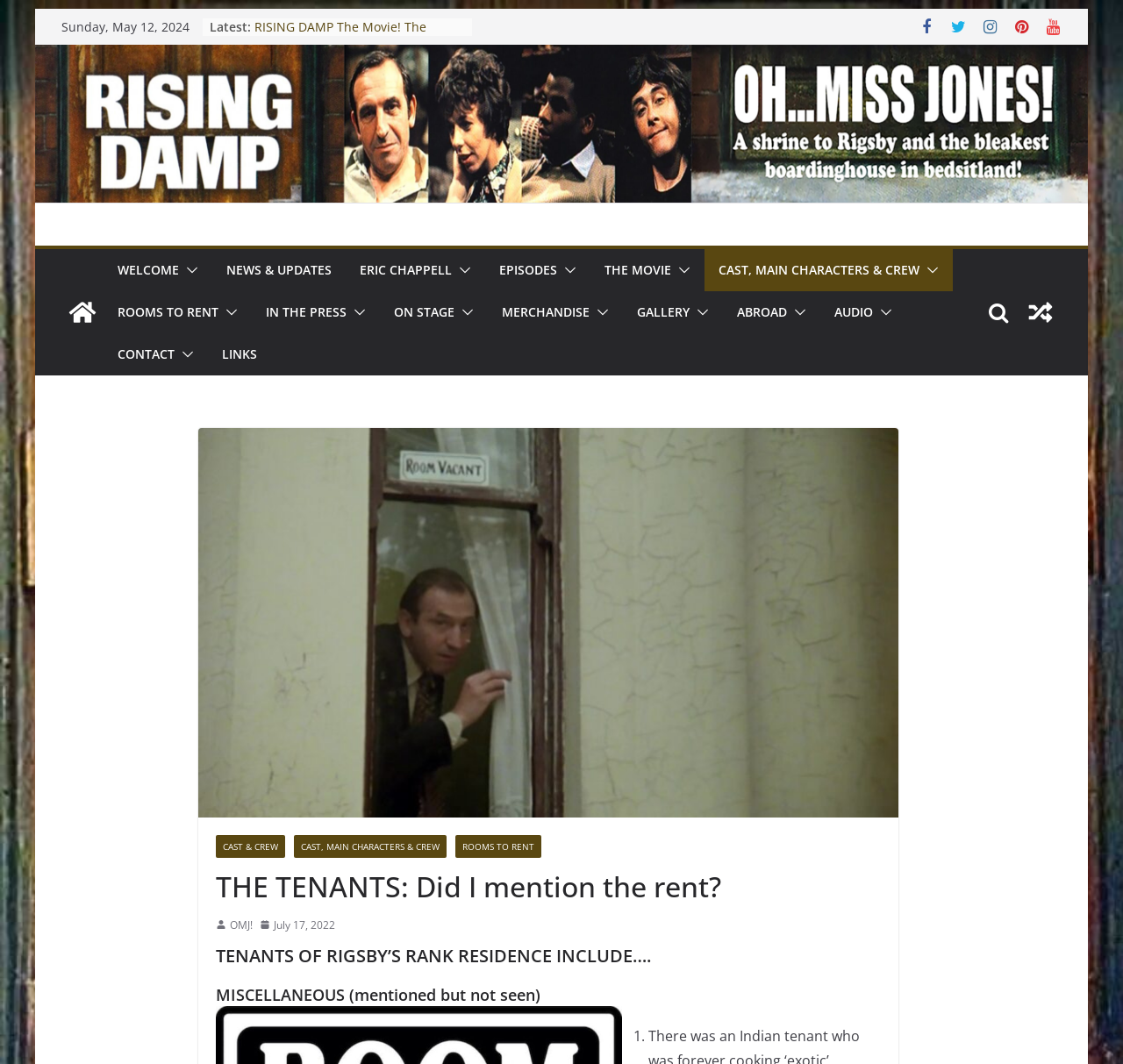Produce an extensive caption that describes everything on the webpage.

This webpage appears to be a fan site dedicated to the TV show "Oh...Miss Jones!" The top section of the page features a link to skip to the content, followed by the current date, "Sunday, May 12, 2024." Below this, there is a list of links to various sections of the site, including "DEREK NEWARK – Hard as Nails," "EPISODE GUIDE – Quick Overview," and "CREATING AN EPISODE – A Weekly Schedule."

To the right of this list, there are several social media icons, including Facebook, Twitter, and Instagram. Below these icons, there is a large banner image with the title "Oh...Miss Jones!" and a smaller image with a random post link.

The main content of the page is divided into several sections, each with its own heading and links to related pages. The first section is titled "WELCOME" and features a button with an image. The next section is "NEWS & UPDATES," followed by "ERIC CHAPPELL," "EPISODES," "THE MOVIE," and "CAST, MAIN CHARACTERS & CREW." Each of these sections has a link and a button with an image.

Below these sections, there are additional links to pages such as "ROOMS TO RENT," "IN THE PRESS," "ON STAGE," "MERCHANDISE," "GALLERY," "ABROAD," "AUDIO," and "CONTACT." Each of these links has a corresponding button with an image.

The bottom section of the page features a heading "THE TENANTS: Did I mention the rent?" followed by a subheading "TENANTS OF RIGSBY’S RANK RESIDENCE INCLUDE…." and another subheading "MISCELLANEOUS (mentioned but not seen)." There is also a list with a single item marked "1."